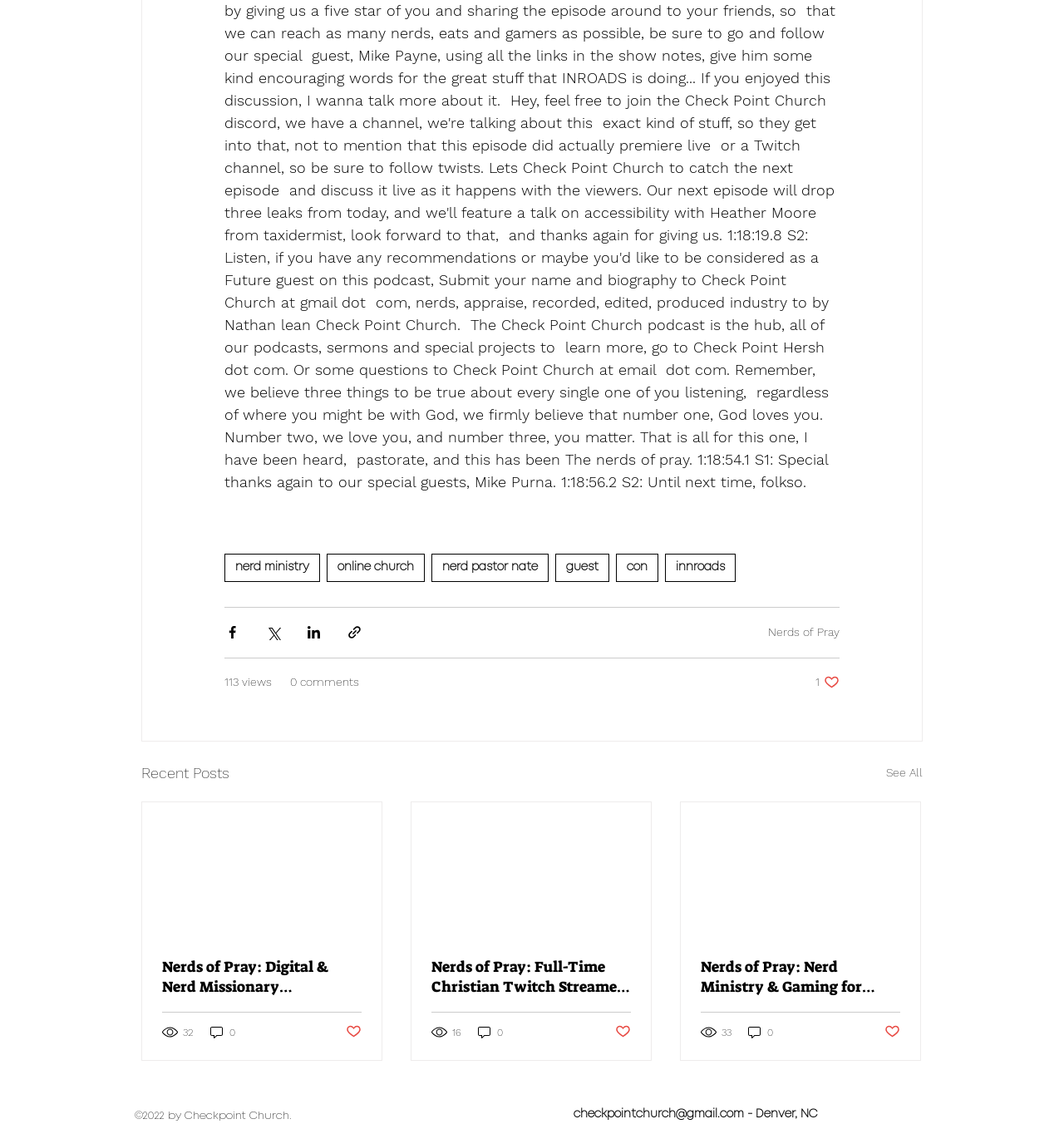Based on the visual content of the image, answer the question thoroughly: What is the name of the church?

I found the name of the church in the copyright information at the bottom of the webpage, which states '©2022 by Checkpoint Church'.